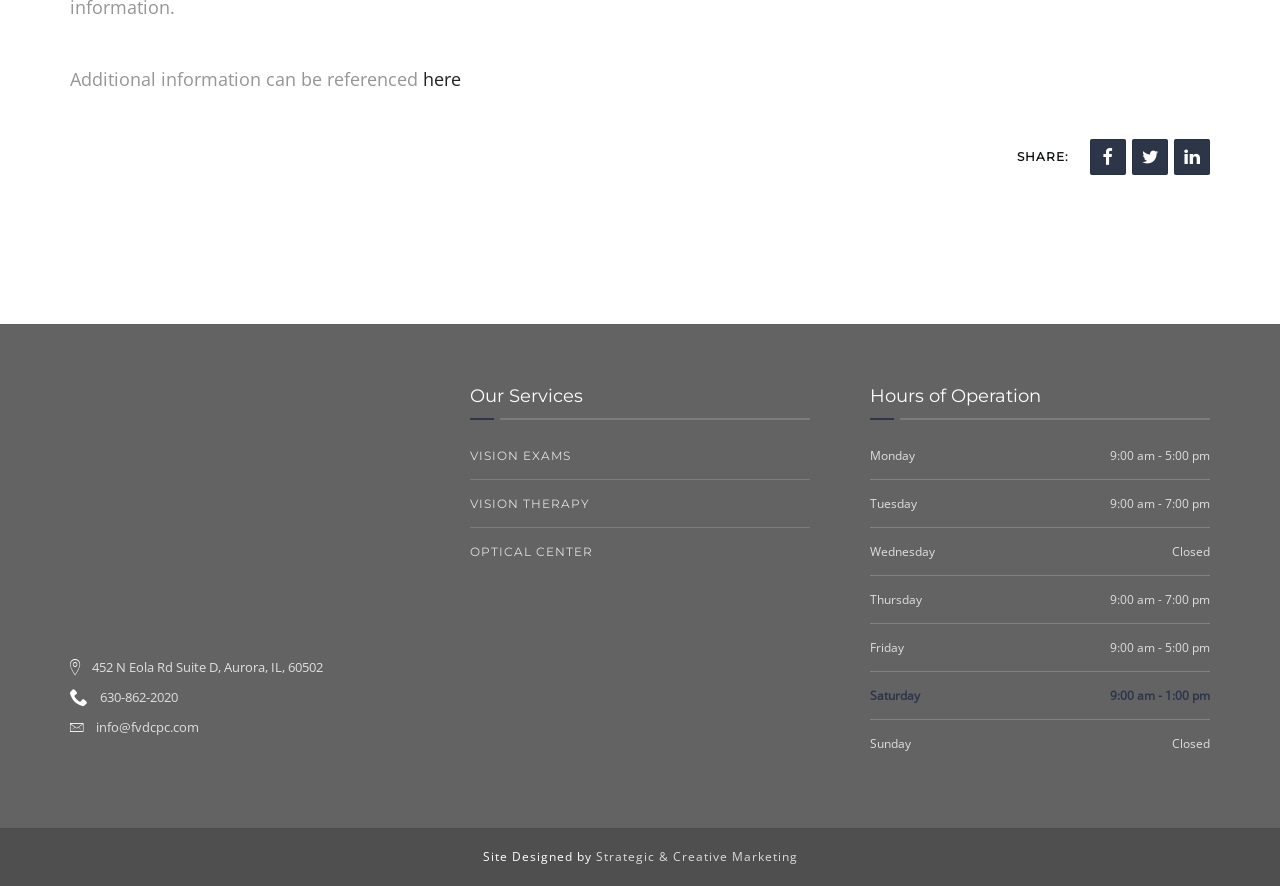Determine the bounding box coordinates of the UI element described below. Use the format (top-left x, top-left y, bottom-right x, bottom-right y) with floating point numbers between 0 and 1: Strategic & Creative Marketing

[0.465, 0.957, 0.623, 0.976]